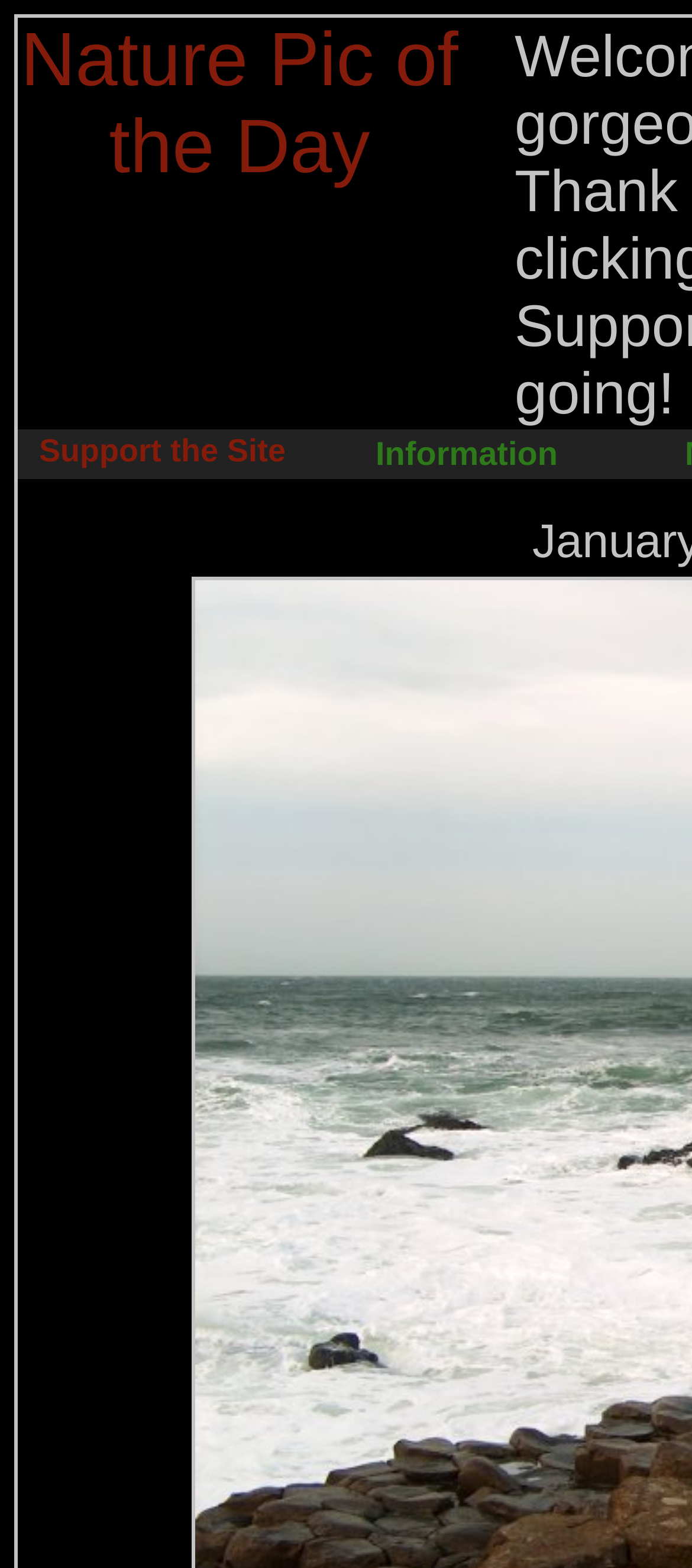Please determine the bounding box coordinates for the UI element described as: "Information".

[0.482, 0.276, 0.867, 0.303]